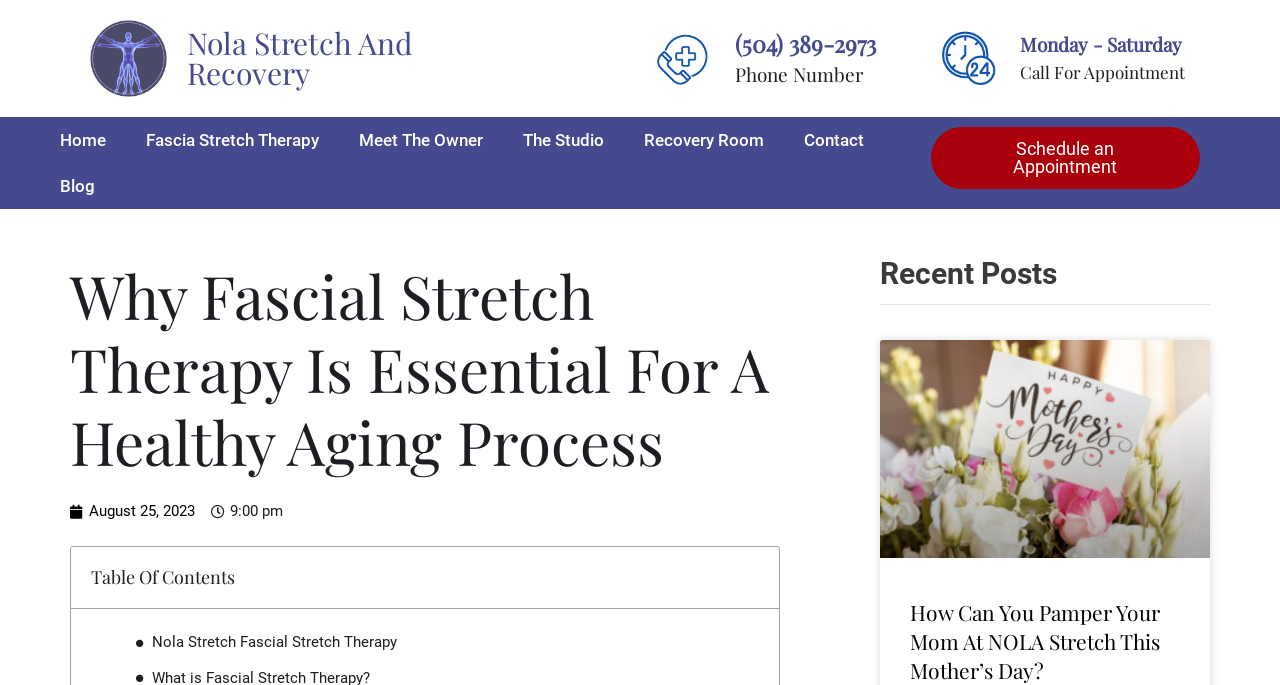Identify the bounding box coordinates of the area you need to click to perform the following instruction: "Read the blog post about Mother's Day".

[0.711, 0.873, 0.906, 0.999]